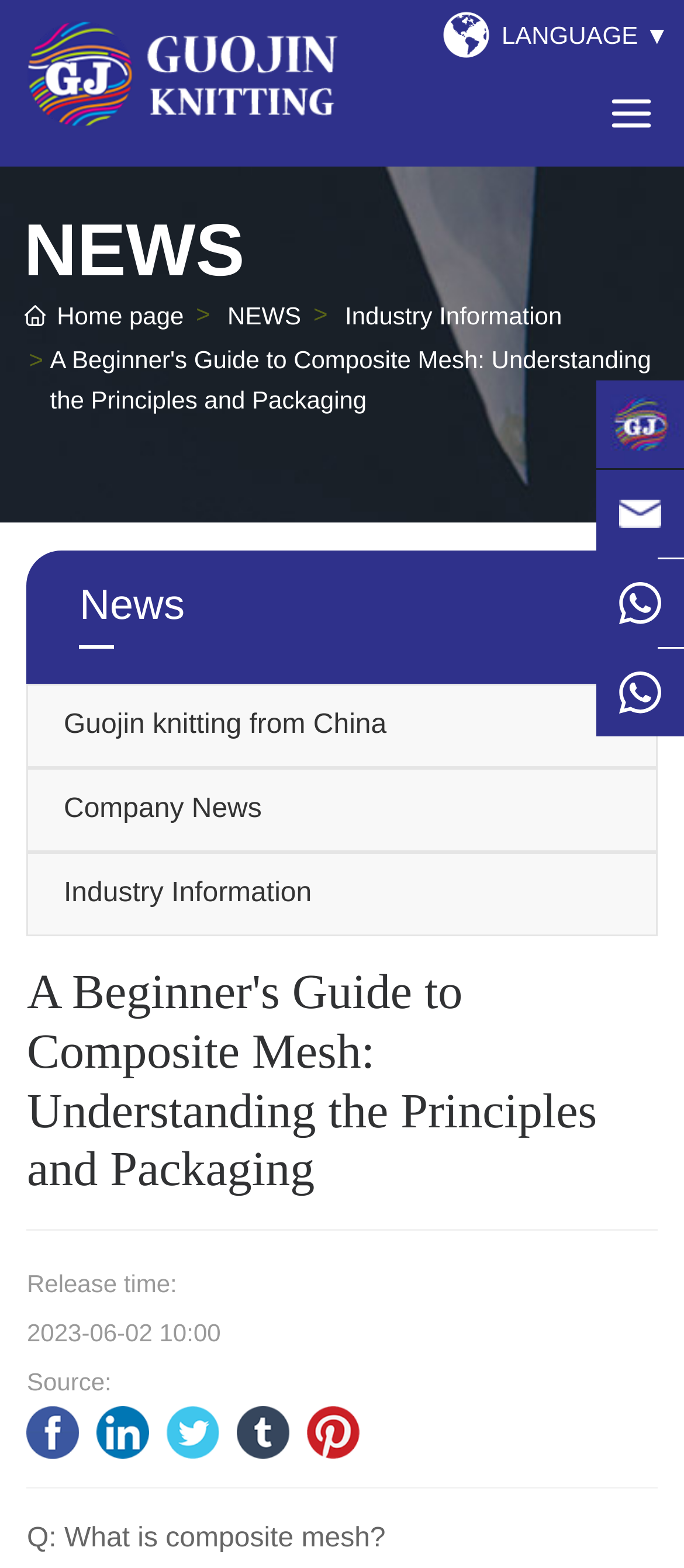Identify the bounding box coordinates of the area you need to click to perform the following instruction: "View the '图片名称' image".

[0.872, 0.243, 1.0, 0.299]